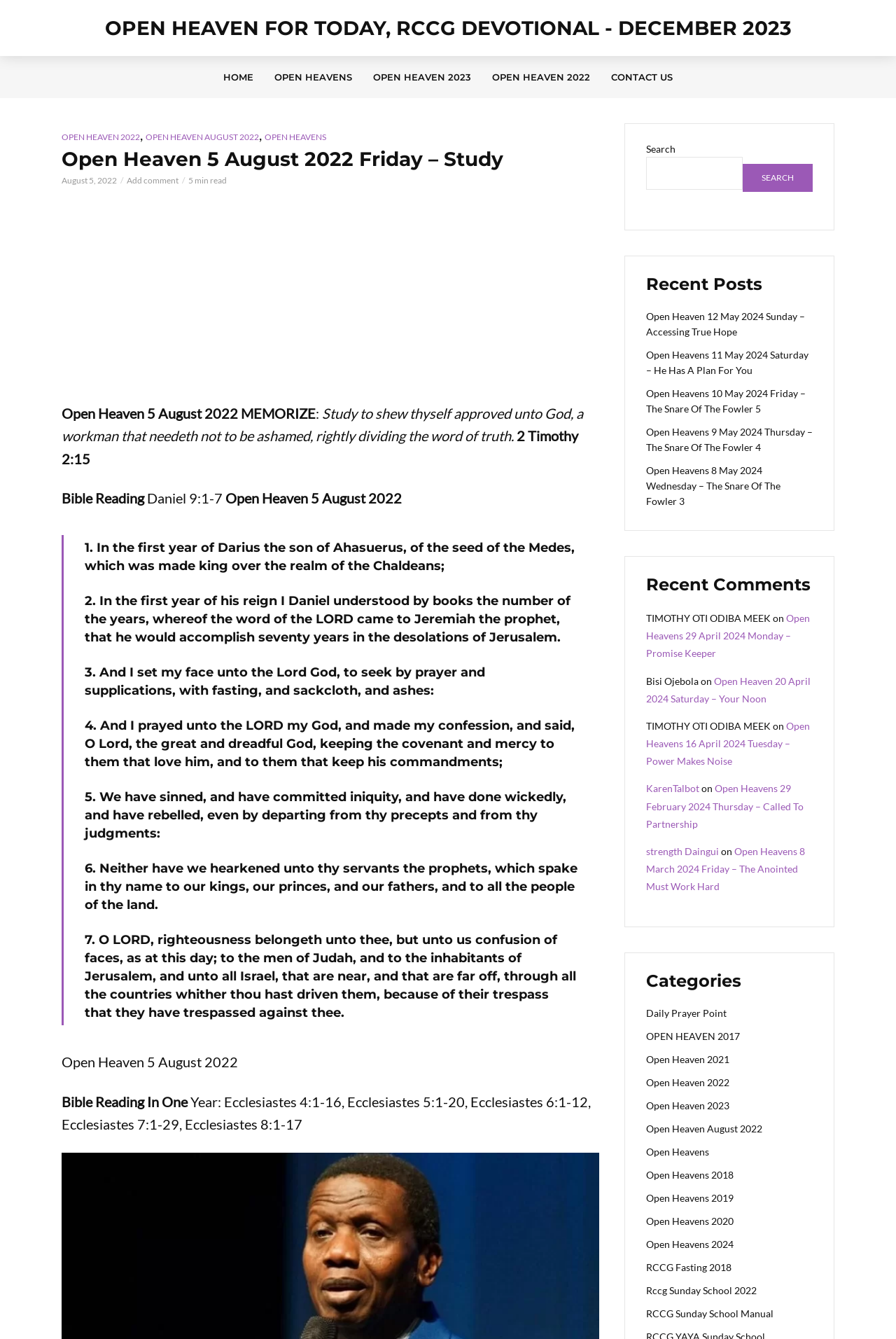What is the category of the devotional?
Kindly answer the question with as much detail as you can.

I found the category of the devotional by looking at the link element with the text 'OPEN HEAVEN 2022' which is likely the category of the current devotional.